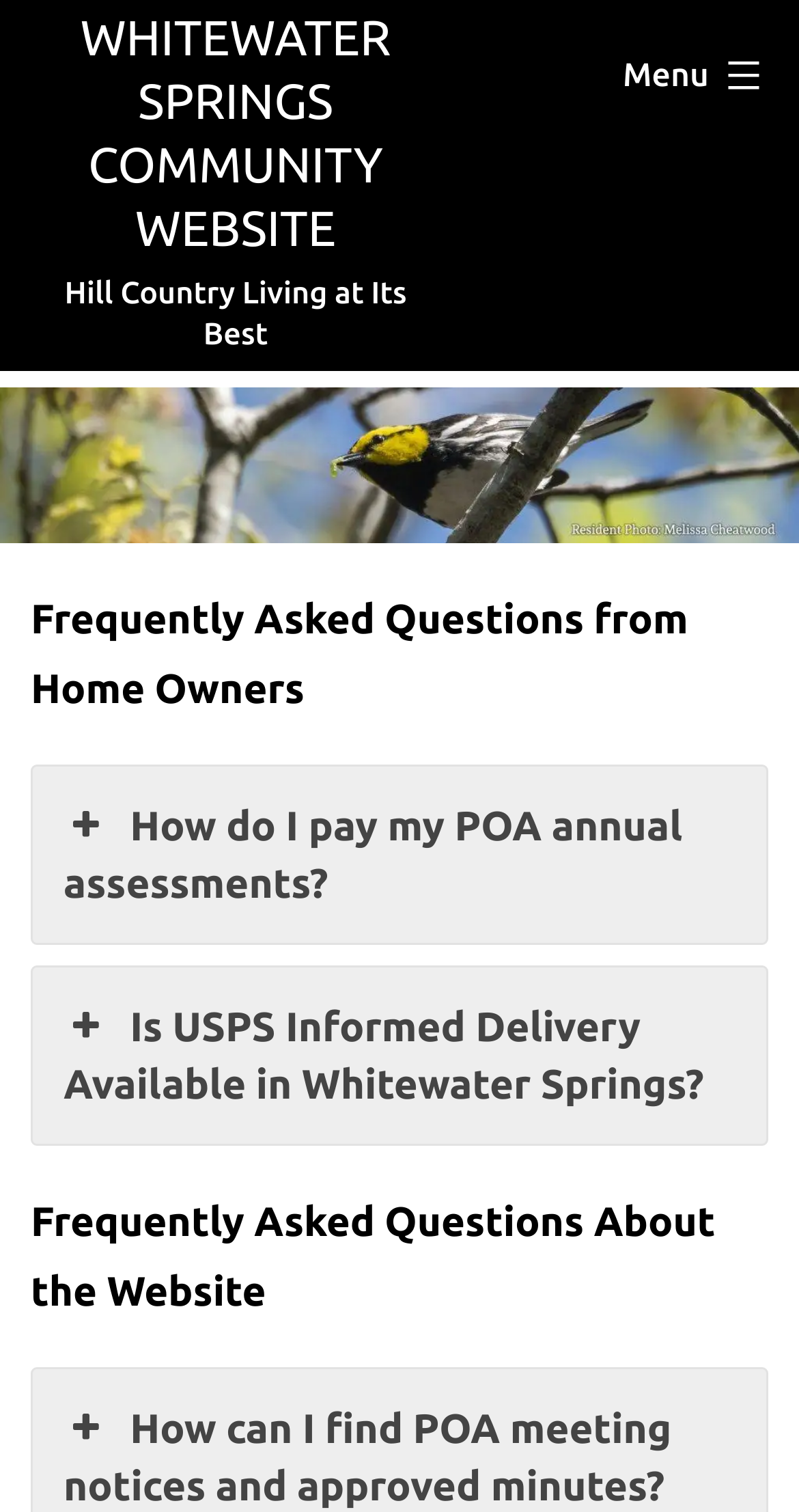Can you give a detailed response to the following question using the information from the image? What is the second FAQ question about?

The second FAQ question can be found by expanding the 'Menu' button and looking at the content below. The question is ' Is USPS Informed Delivery Available in Whitewater Springs?' which is related to USPS Informed Delivery.